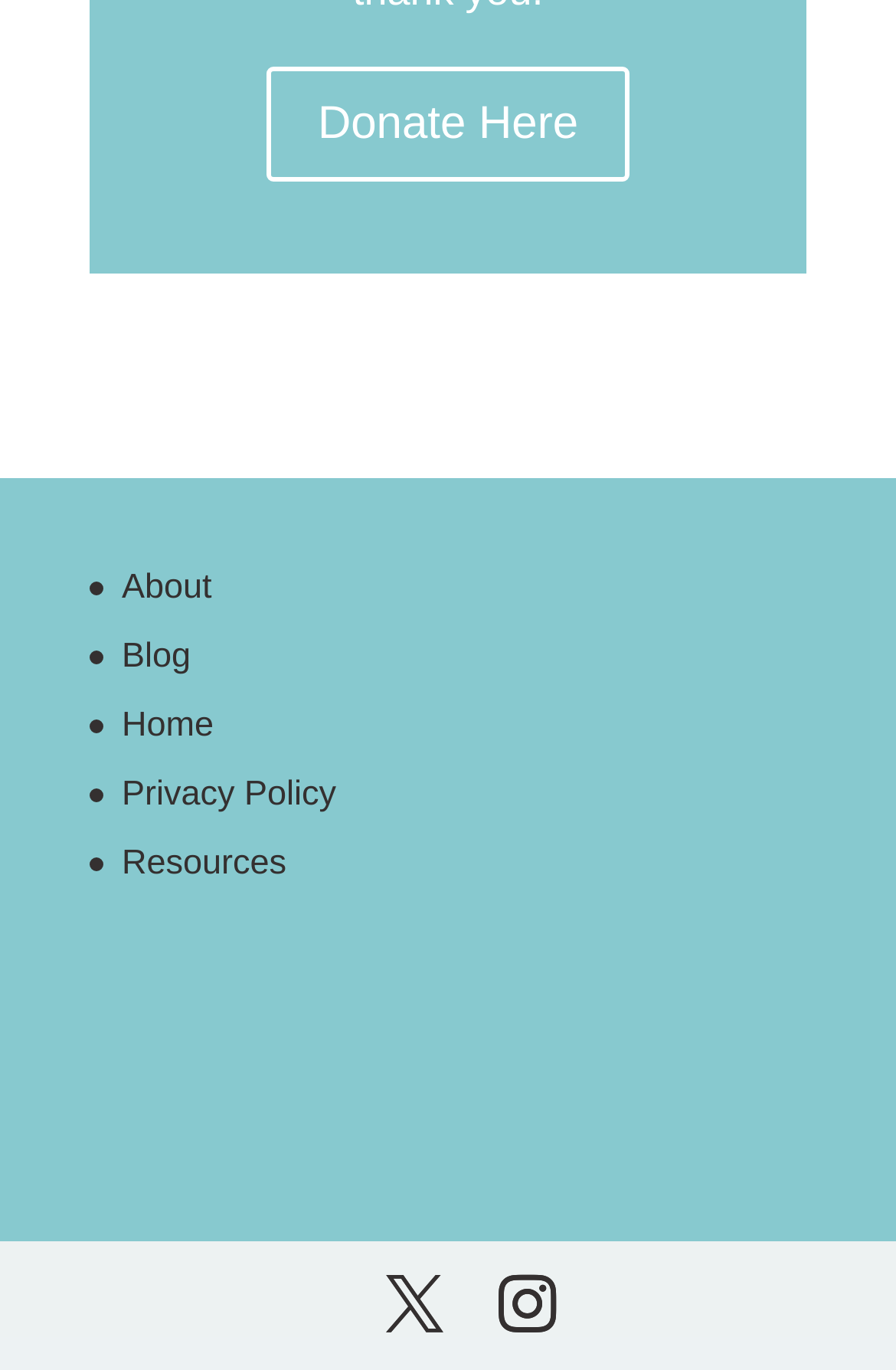Please find the bounding box coordinates for the clickable element needed to perform this instruction: "Go to Home page".

[0.136, 0.515, 0.239, 0.544]